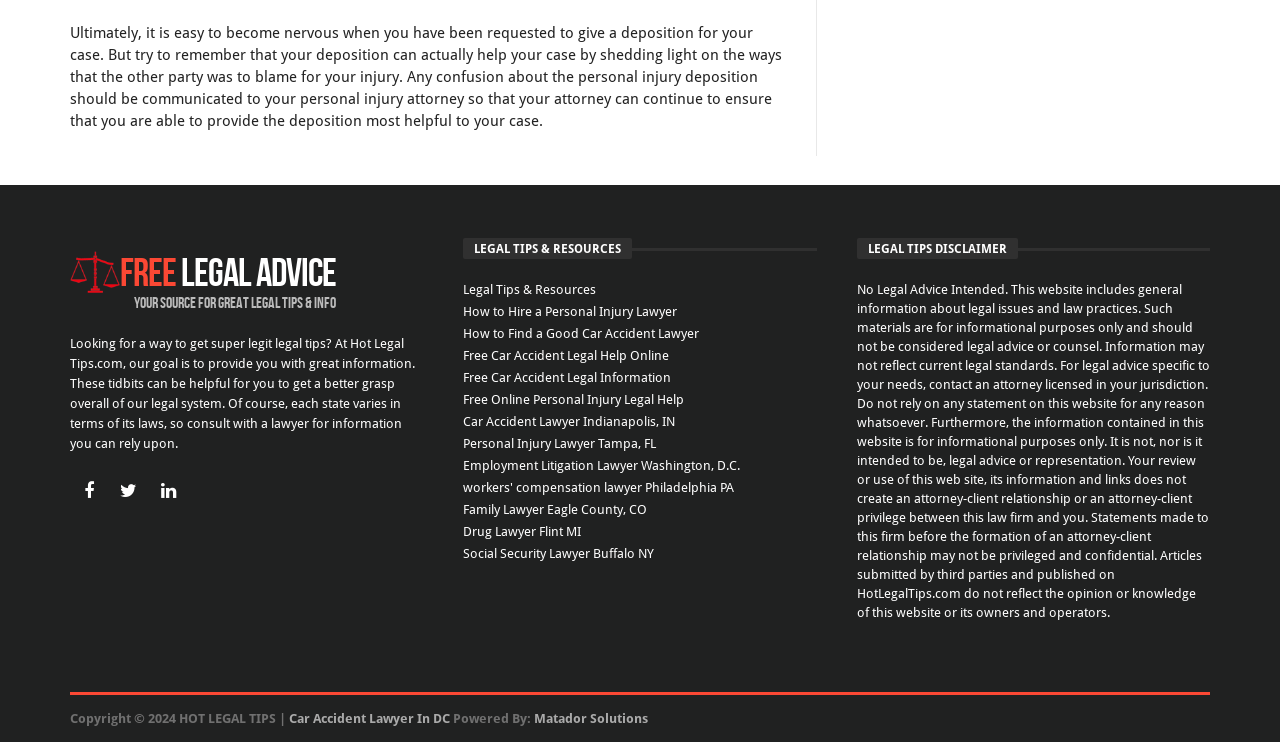Review the image closely and give a comprehensive answer to the question: What is the disclaimer about on the webpage?

The disclaimer section, headed by 'LEGAL TIPS DISCLAIMER', clearly states that the website does not provide legal advice and that users should not rely on the information provided for legal counsel. It also mentions that the website is not responsible for any statements made on the site and that an attorney-client relationship is not established by using the website.